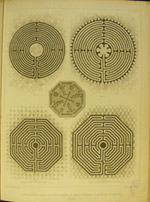Answer the question using only one word or a concise phrase: How many octagonal labyrinths are in the image?

Two